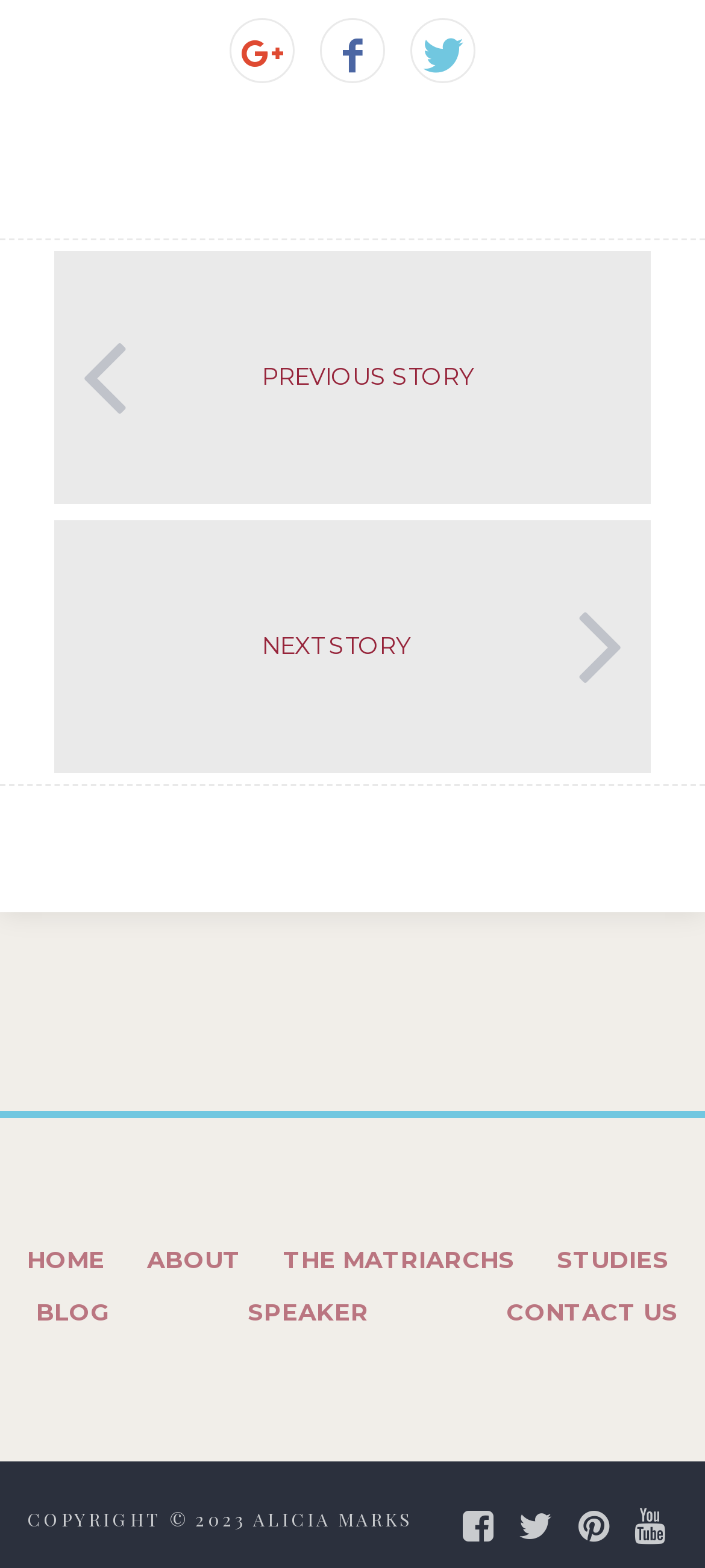Given the element description: "title="Share on Twitter"", predict the bounding box coordinates of this UI element. The coordinates must be four float numbers between 0 and 1, given as [left, top, right, bottom].

[0.582, 0.011, 0.674, 0.053]